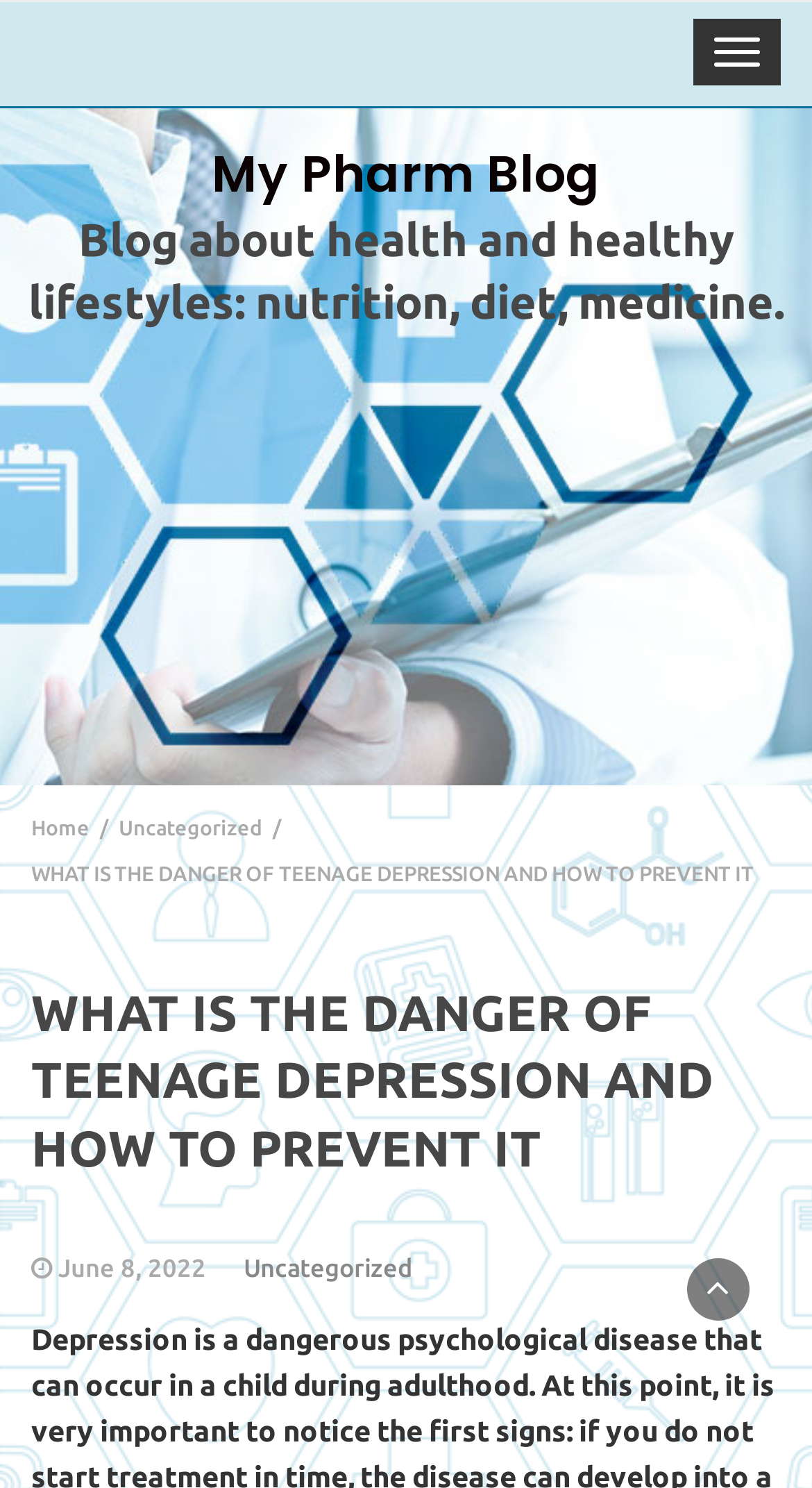What is the topic of the current post?
Offer a detailed and full explanation in response to the question.

I determined the answer by examining the heading element with the text 'WHAT IS THE DANGER OF TEENAGE DEPRESSION AND HOW TO PREVENT IT' which is located at the top of the webpage, indicating that it is the topic of the current post.